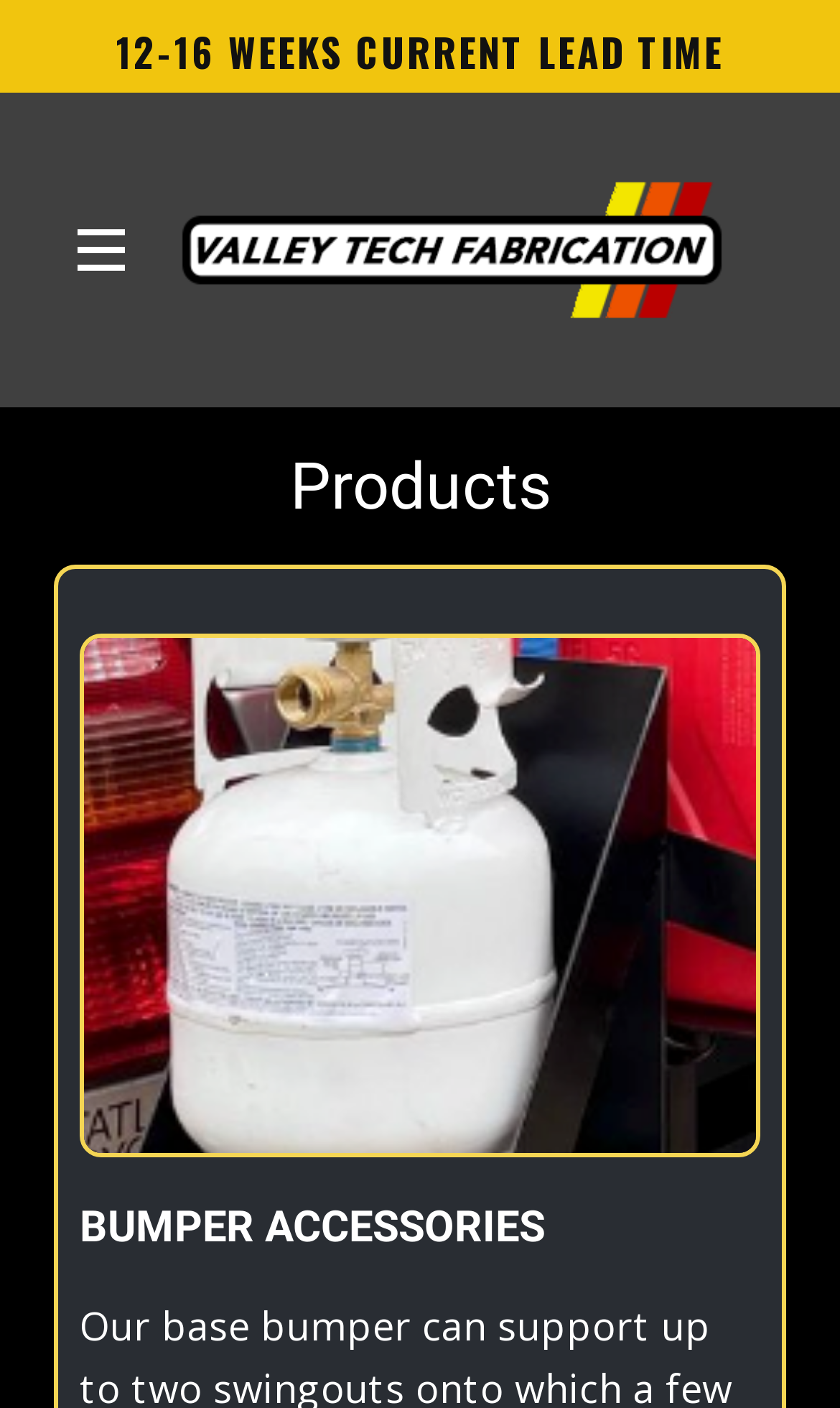Using details from the image, please answer the following question comprehensively:
What is the main section of the page?

I looked at the heading elements on the page and found one that says 'Products', which suggests that this is the main section of the page.